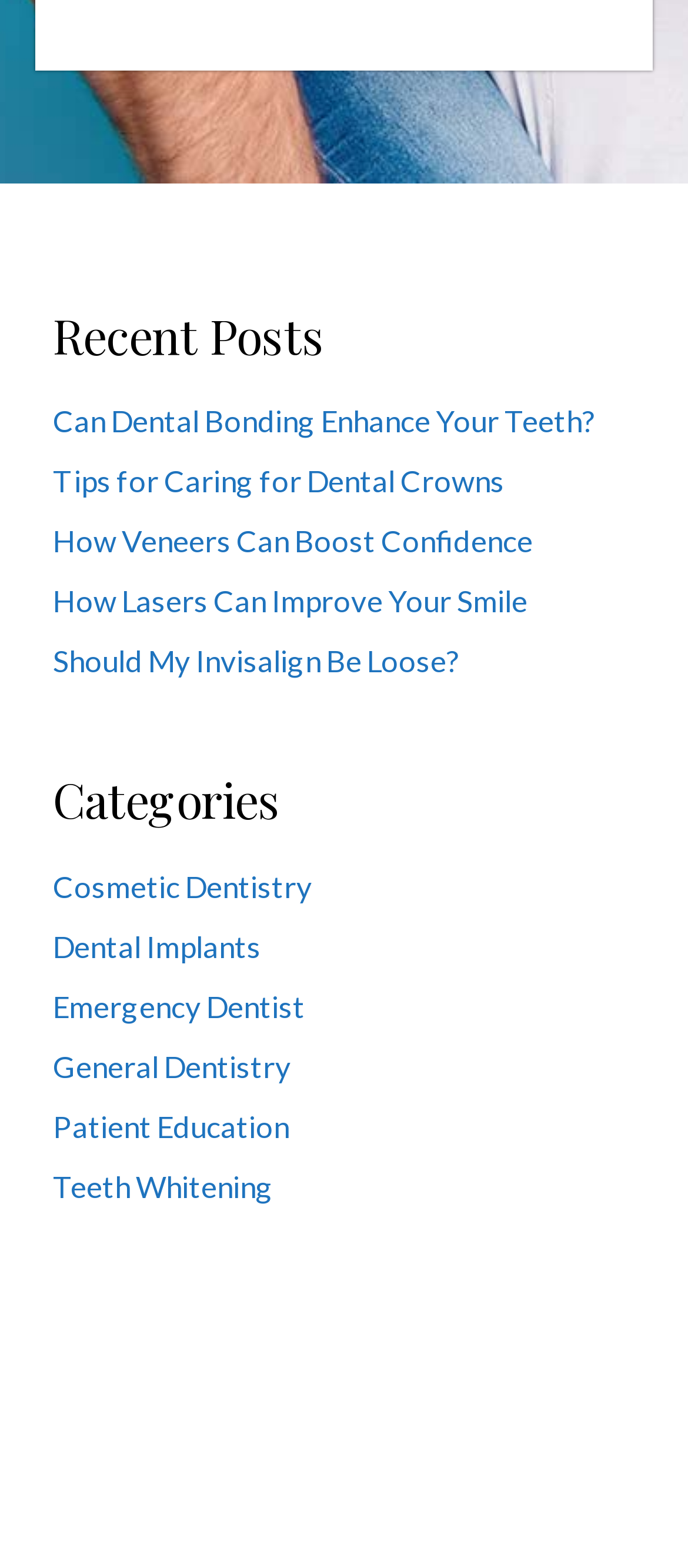Find the bounding box coordinates of the element you need to click on to perform this action: 'read about dental bonding'. The coordinates should be represented by four float values between 0 and 1, in the format [left, top, right, bottom].

[0.077, 0.256, 0.864, 0.28]